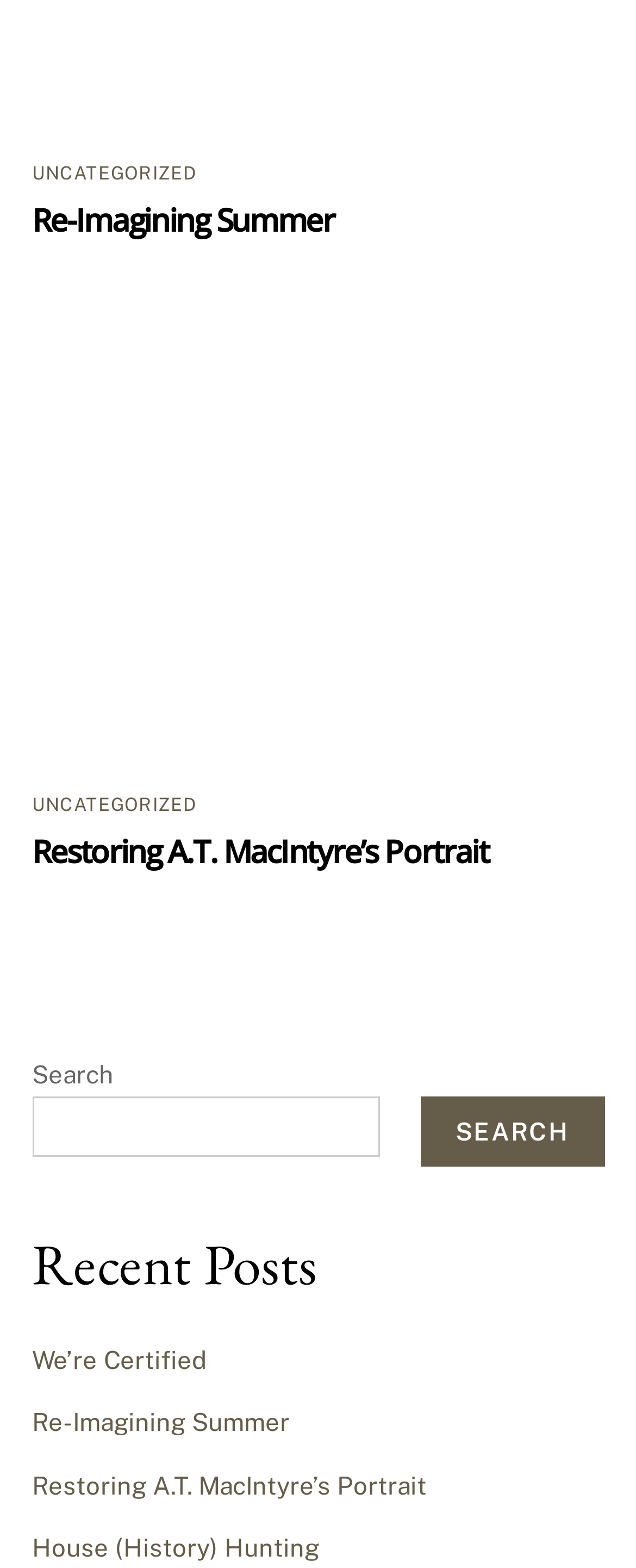Locate the bounding box coordinates of the clickable area to execute the instruction: "click the link to Re-Imagining Summer". Provide the coordinates as four float numbers between 0 and 1, represented as [left, top, right, bottom].

[0.05, 0.126, 0.525, 0.154]